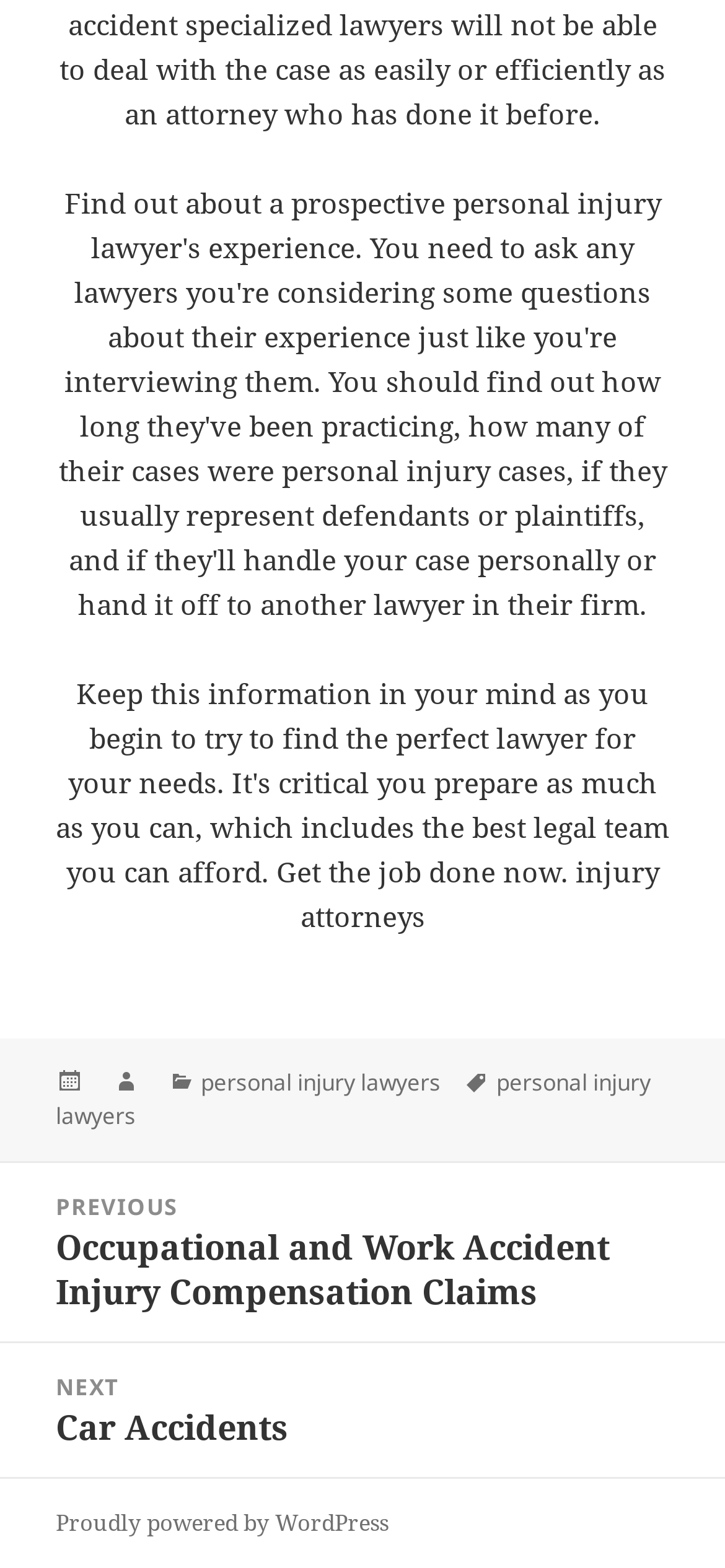Analyze the image and deliver a detailed answer to the question: What is the category of the previous post?

I determined the category of the previous post by looking at the link 'Previous post: Occupational and Work Accident Injury Compensation Claims' in the navigation section, which suggests that the previous post is related to occupational and work accident injury compensation claims.